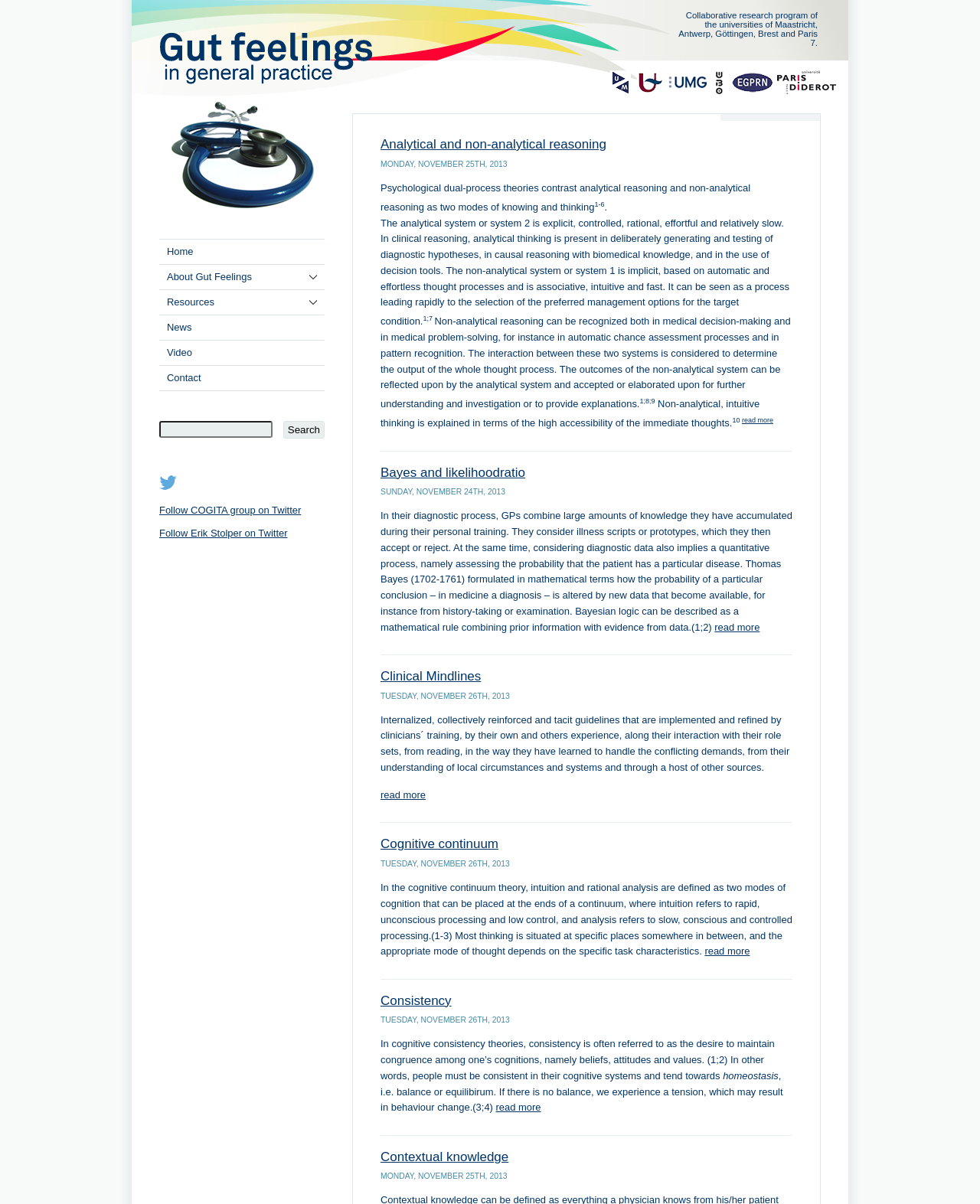Locate the bounding box coordinates of the clickable element to fulfill the following instruction: "Click on the 'Gut Feelings in General Practice' link". Provide the coordinates as four float numbers between 0 and 1 in the format [left, top, right, bottom].

[0.134, 0.067, 0.384, 0.083]